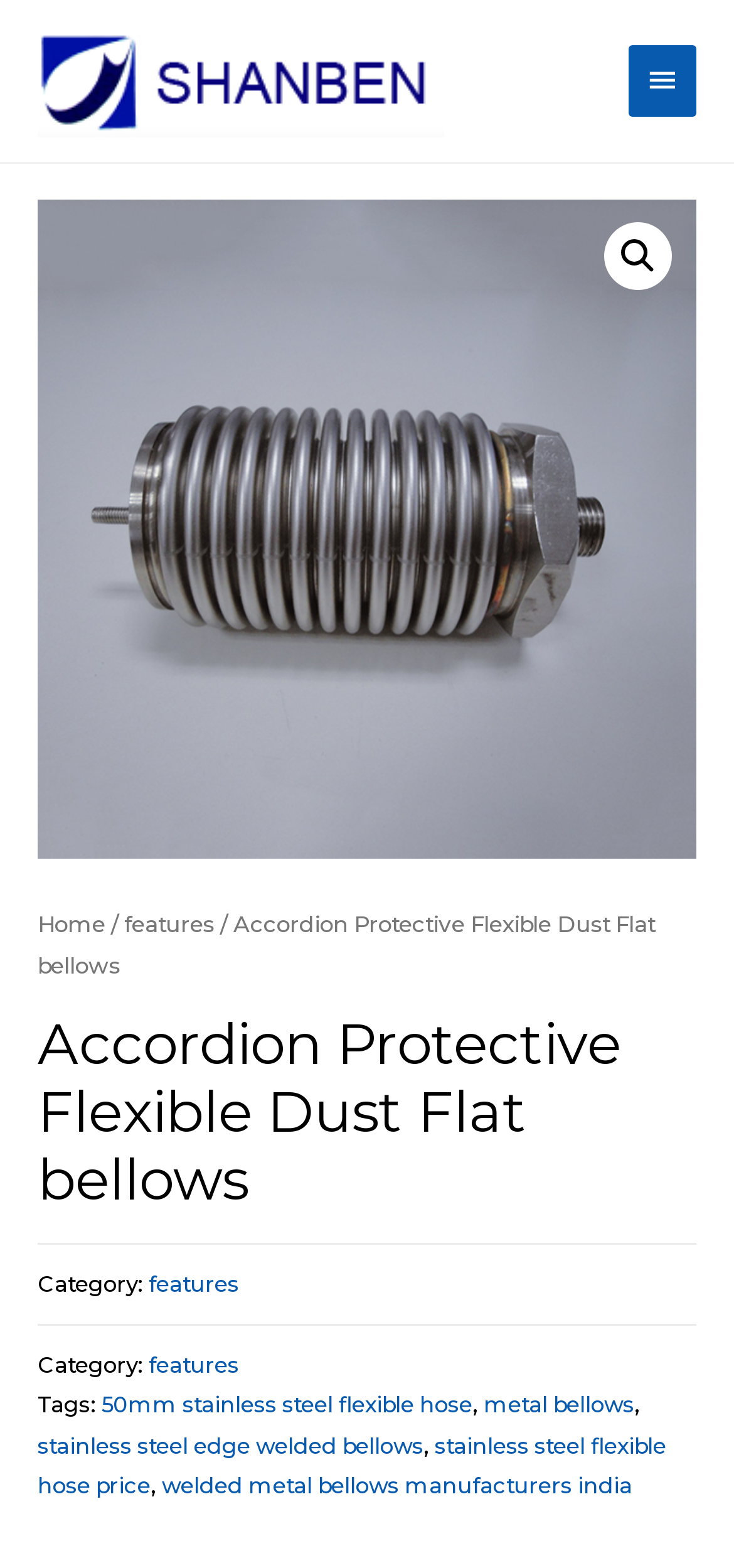Determine the bounding box coordinates of the clickable area required to perform the following instruction: "Search for something". The coordinates should be represented as four float numbers between 0 and 1: [left, top, right, bottom].

[0.824, 0.142, 0.916, 0.185]